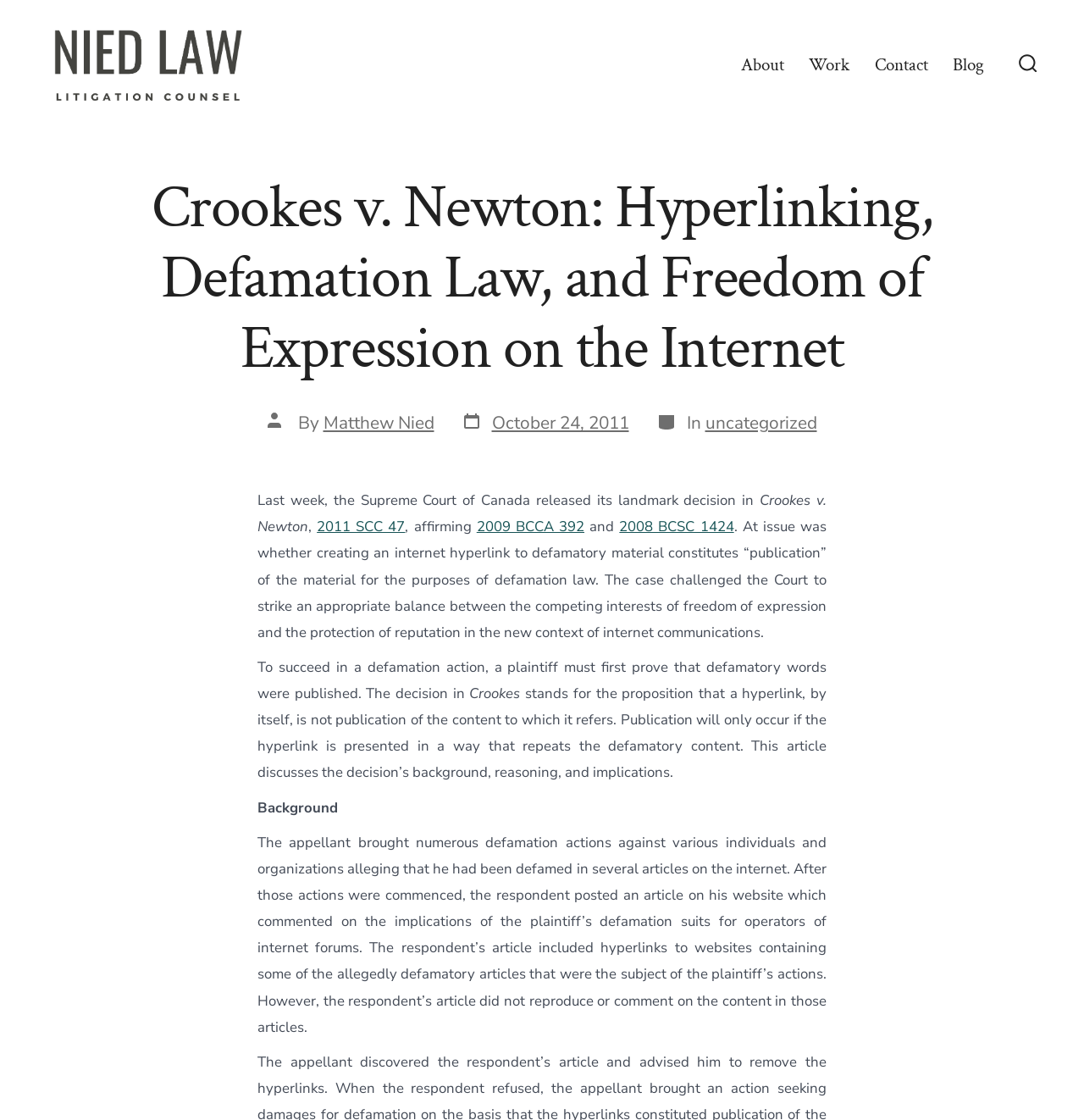What is the date of the blog post?
Please provide a comprehensive and detailed answer to the question.

I found the answer by looking at the section of the webpage that displays the date of the blog post. The date 'October 24, 2011' is written next to the label 'Post date', indicating that it is the date when the blog post was published.